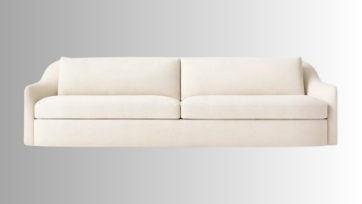What is the style of the sofa's aesthetic? Observe the screenshot and provide a one-word or short phrase answer.

Modern, minimalist